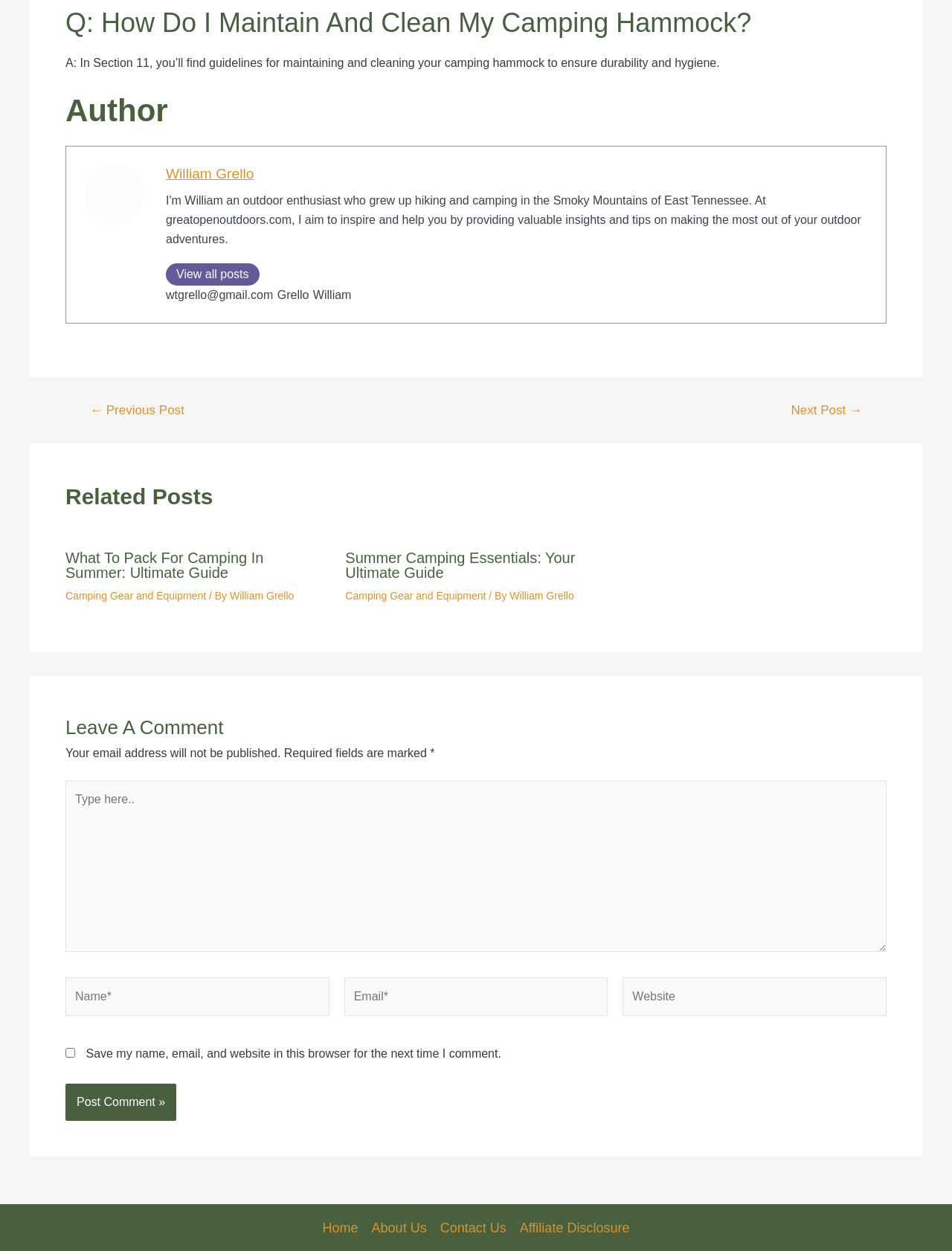Pinpoint the bounding box coordinates of the clickable area necessary to execute the following instruction: "Click on the 'What To Pack For Camping In Summer: Ultimate Guide' link". The coordinates should be given as four float numbers between 0 and 1, namely [left, top, right, bottom].

[0.069, 0.44, 0.277, 0.465]